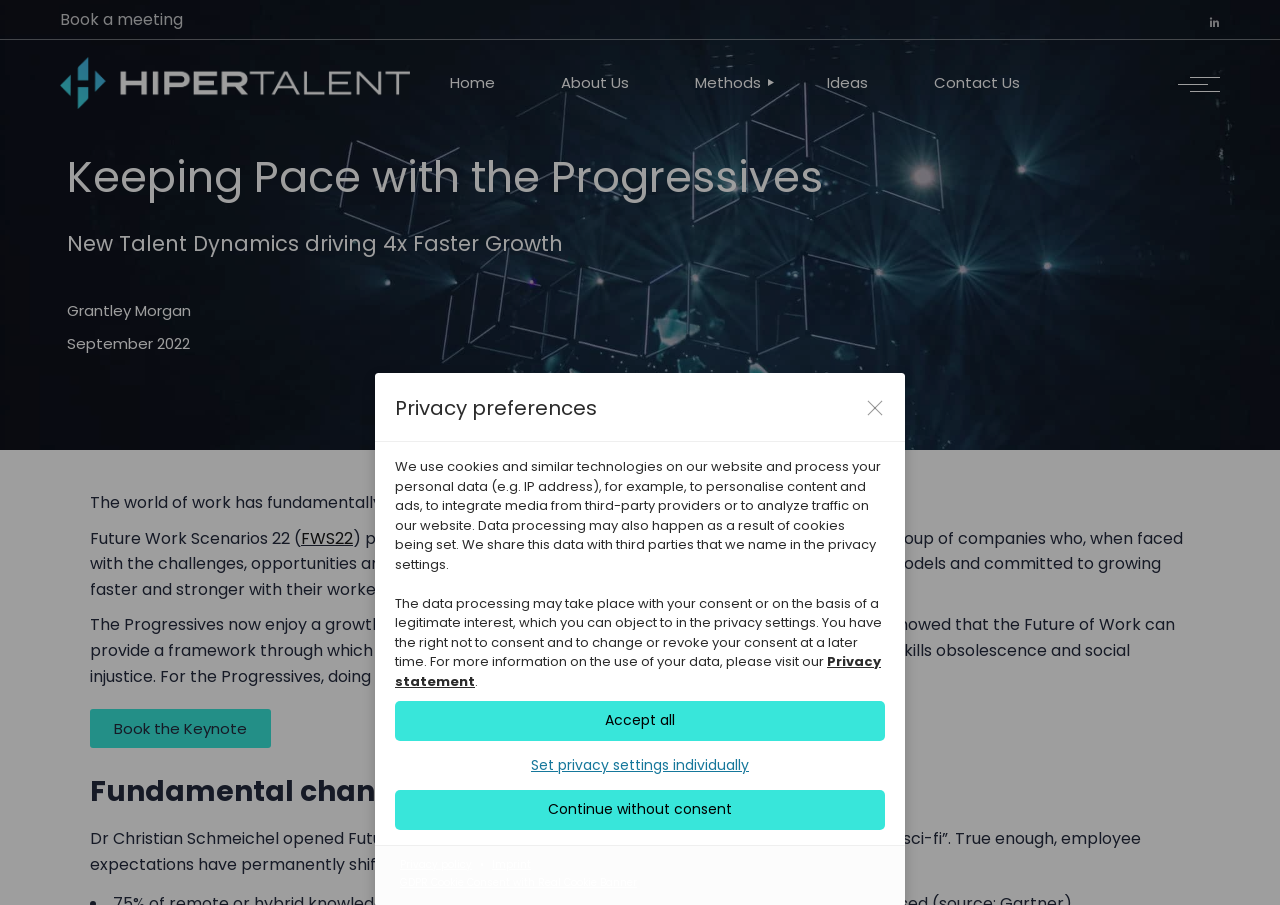Describe all the significant parts and information present on the webpage.

The webpage is titled "Keeping Pace with the Progressives | Hipertalent Blog" and appears to be a blog post about talent practices used by leading companies to drive growth during the pandemic. 

At the top of the page, there is a link to "Skip to consent choices". Below this, there is a heading titled "Privacy preferences" followed by a block of text explaining the use of cookies and personal data on the website. This text is divided into two paragraphs, with the second paragraph containing a link to the "Privacy statement". 

Underneath the text, there are three buttons: "Accept all", "Continue without consent", and "Set privacy settings individually". These buttons are aligned horizontally and are positioned near the bottom of the page. 

To the right of the "Set privacy settings individually" button, there are three links: "Privacy policy", "Imprint", and "GDPR Cookie Consent with Real Cookie Banner". These links are stacked vertically and are positioned near the bottom right corner of the page.